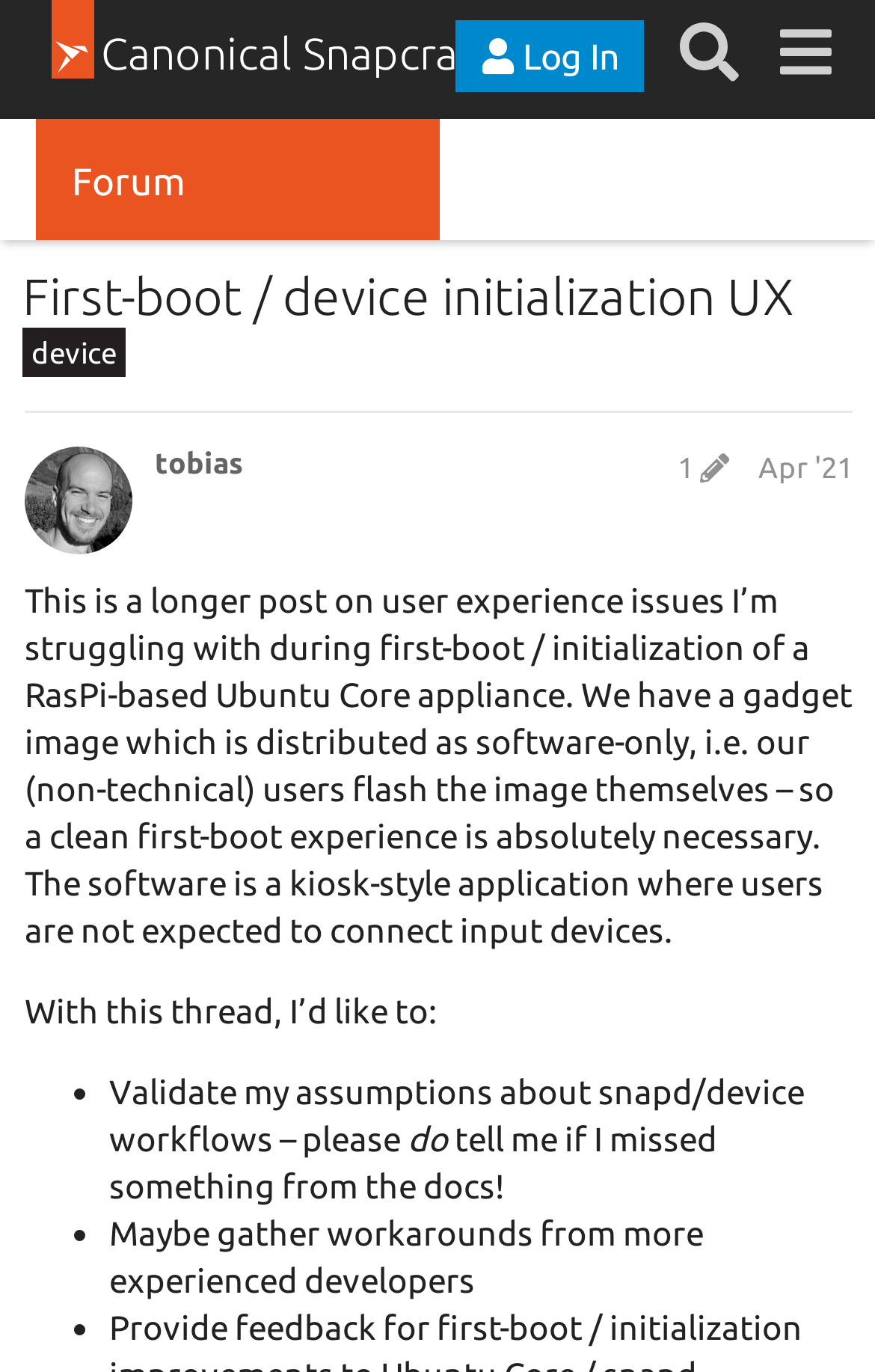Determine the bounding box coordinates for the area you should click to complete the following instruction: "Read the post about first-boot device initialization UX".

[0.026, 0.195, 0.908, 0.236]